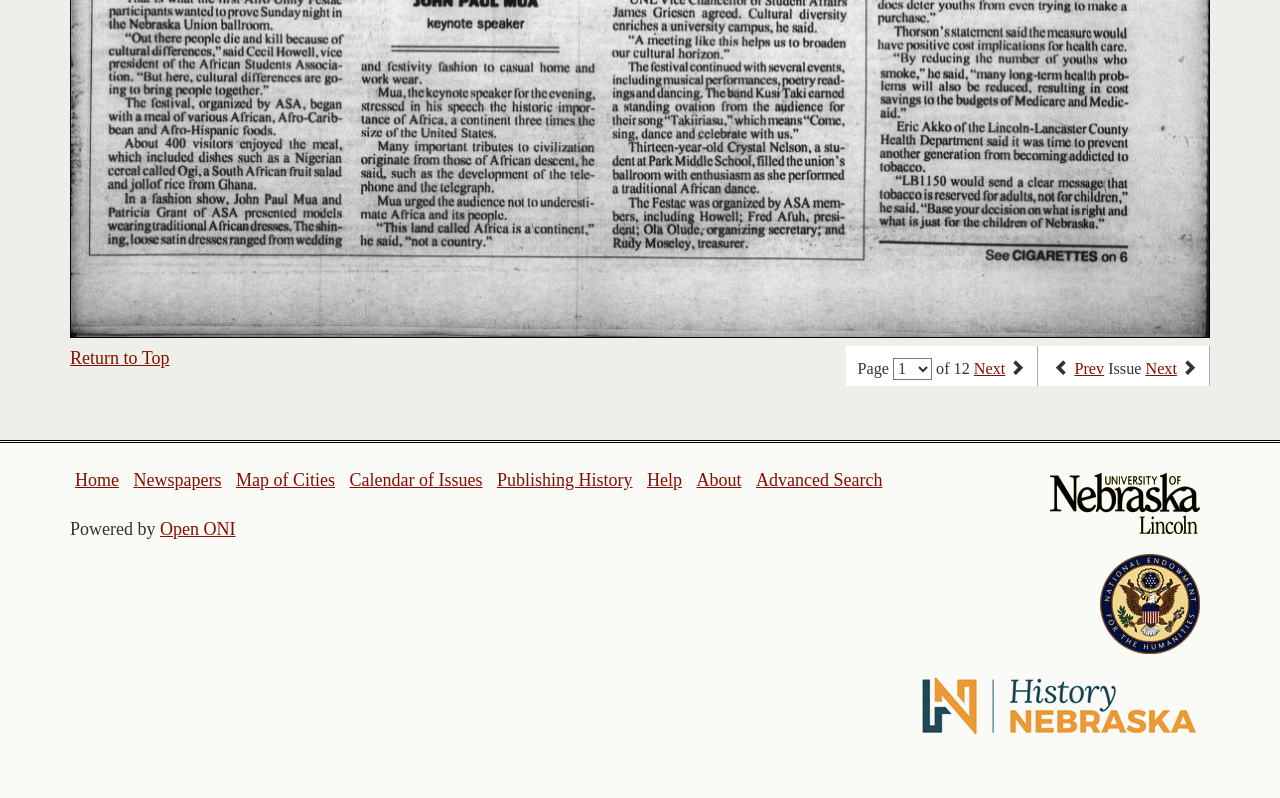Determine the bounding box coordinates of the clickable region to execute the instruction: "go to the next page". The coordinates should be four float numbers between 0 and 1, denoted as [left, top, right, bottom].

[0.761, 0.451, 0.785, 0.473]